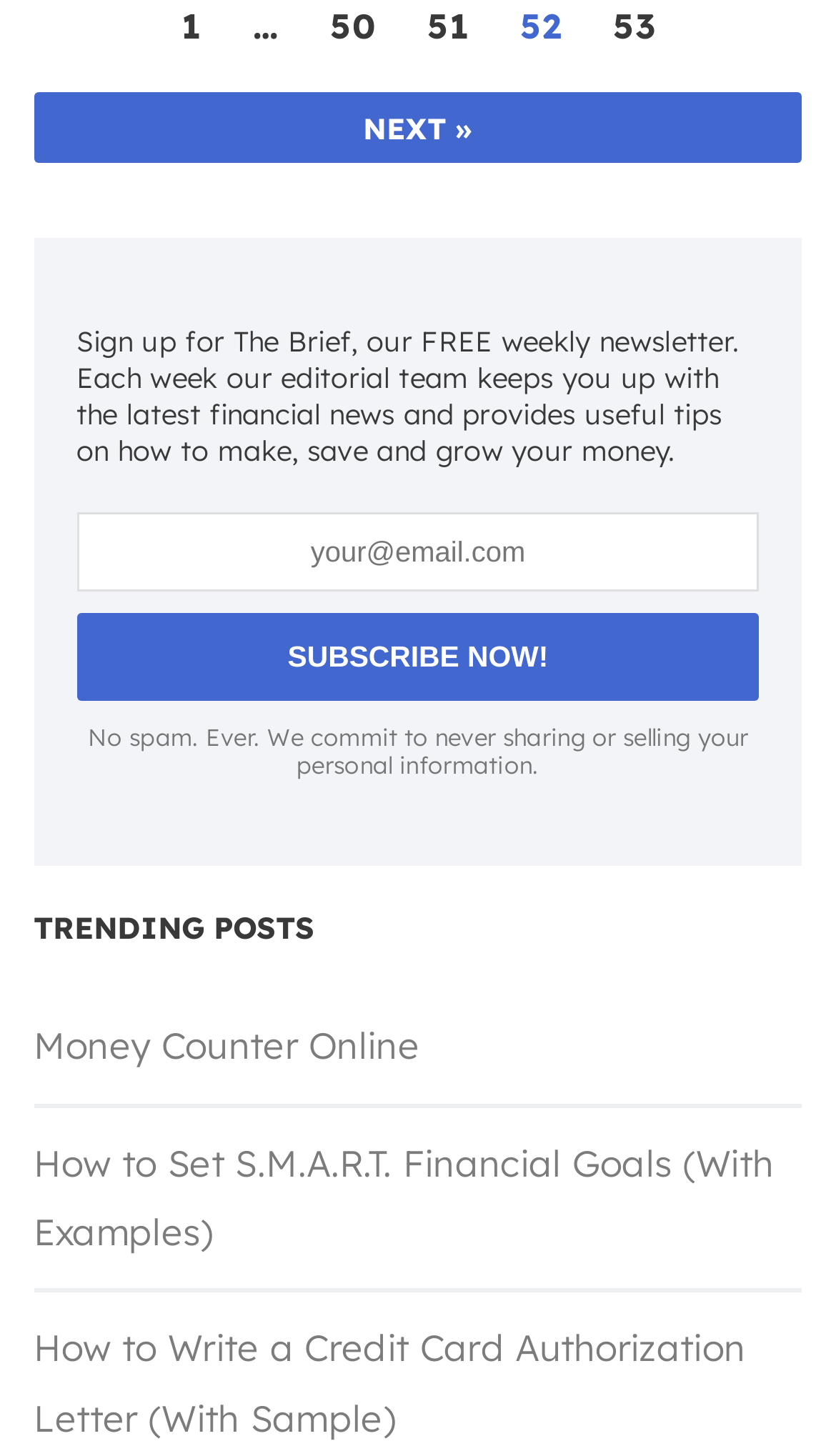Specify the bounding box coordinates of the area to click in order to follow the given instruction: "Subscribe to the newsletter."

[0.091, 0.421, 0.909, 0.481]